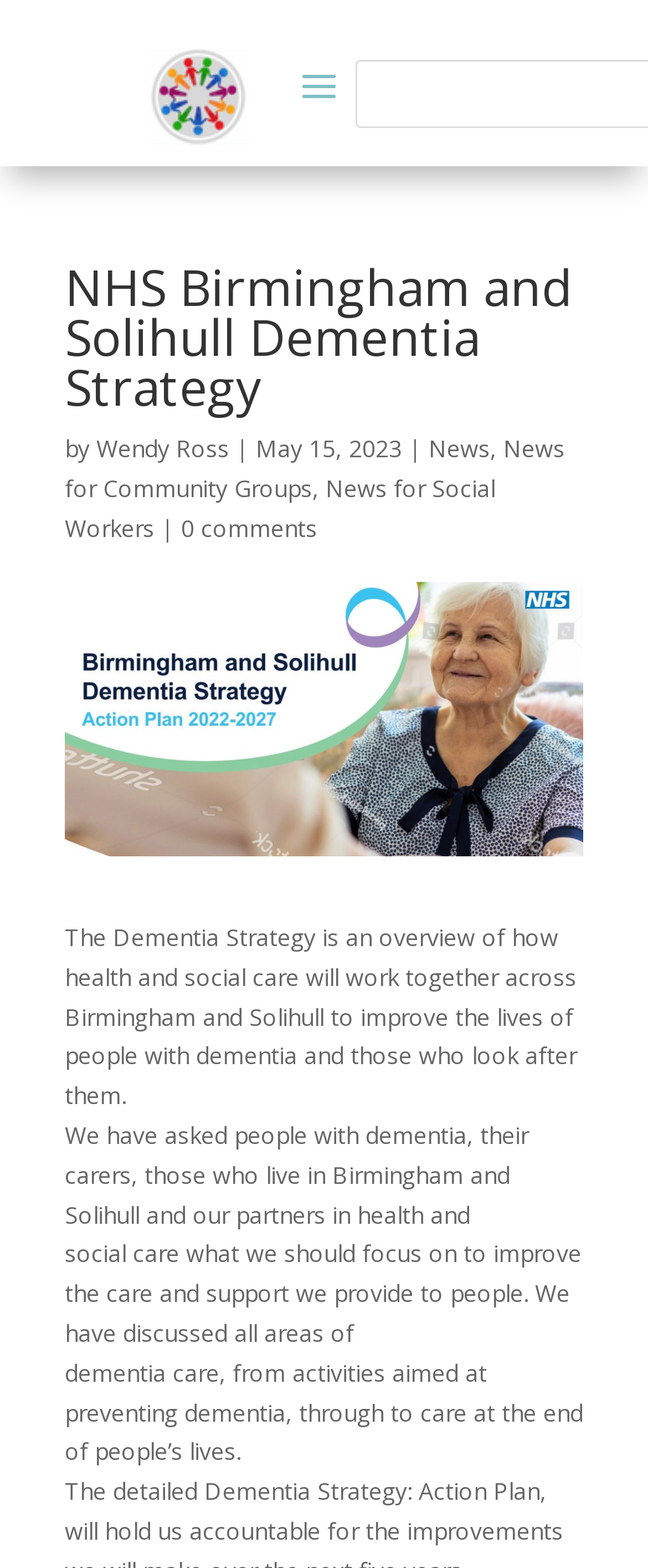Look at the image and answer the question in detail:
How many comments are there on the Dementia Strategy?

I found the comment count '0 comments' mentioned at the bottom of the webpage, indicating that there are no comments on the Dementia Strategy.